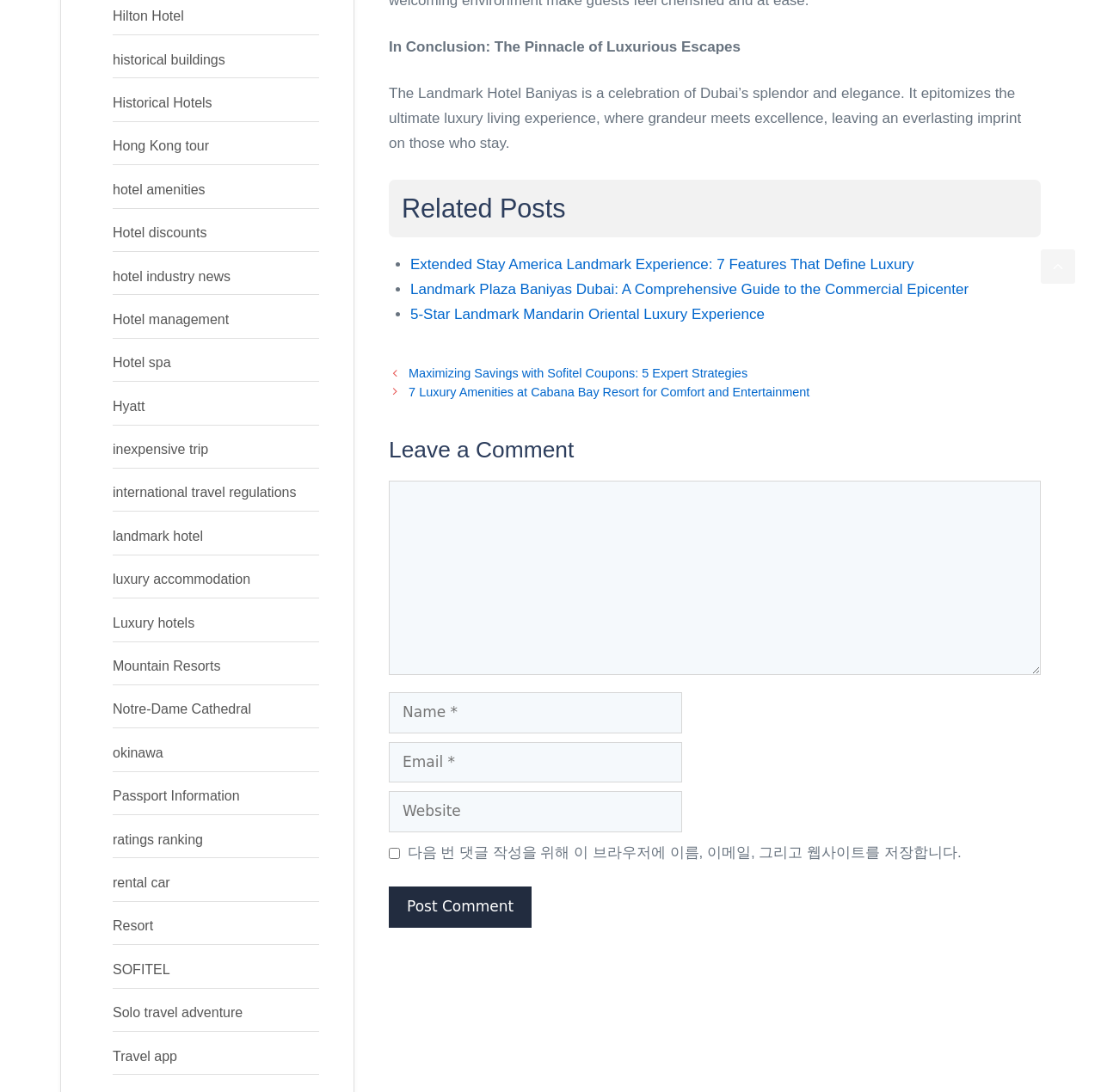Bounding box coordinates should be provided in the format (top-left x, top-left y, bottom-right x, bottom-right y) with all values between 0 and 1. Identify the bounding box for this UI element: September 2021

None